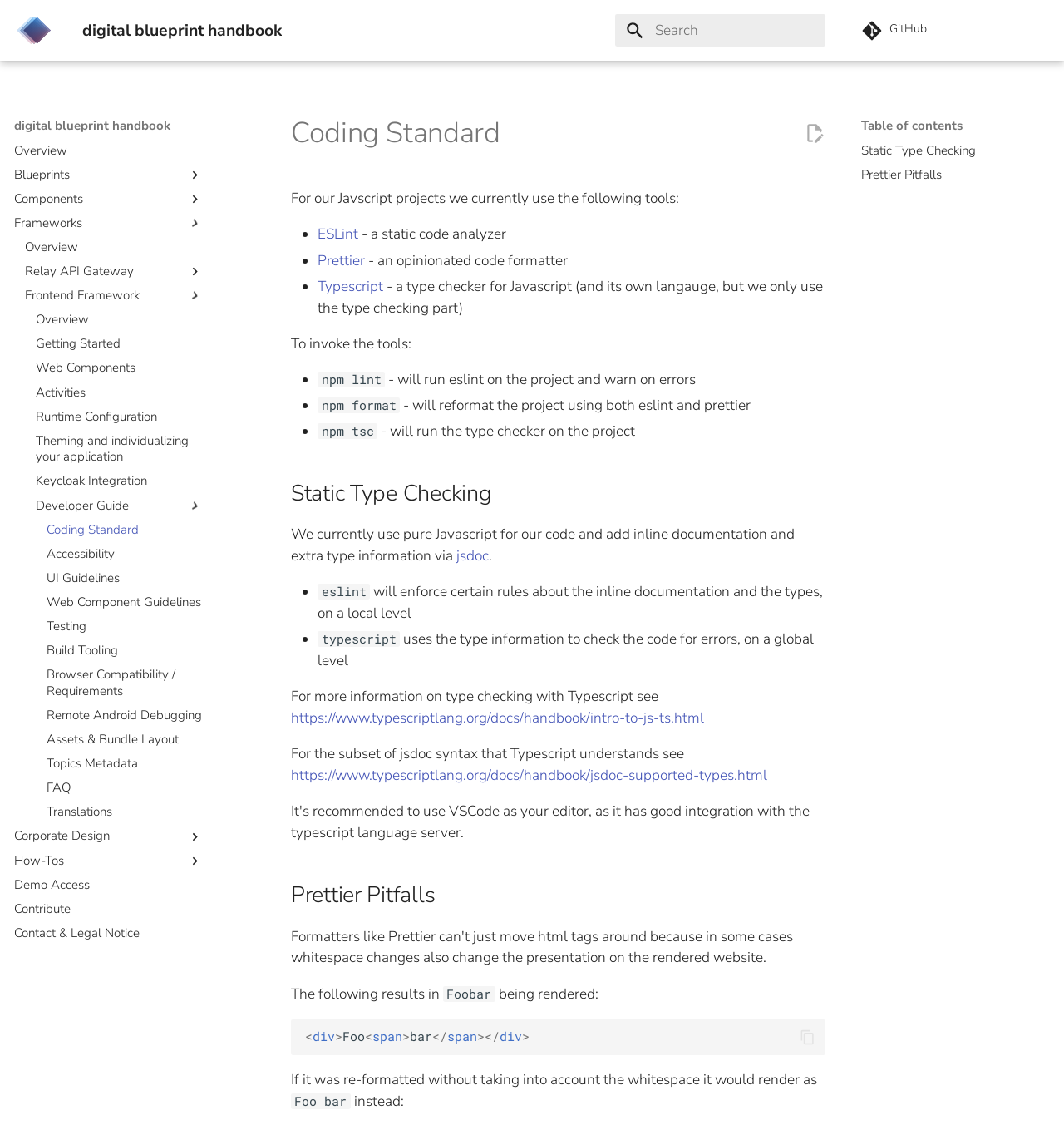Please predict the bounding box coordinates of the element's region where a click is necessary to complete the following instruction: "Read the article 'An Overview of Fire TV Omni'". The coordinates should be represented by four float numbers between 0 and 1, i.e., [left, top, right, bottom].

None